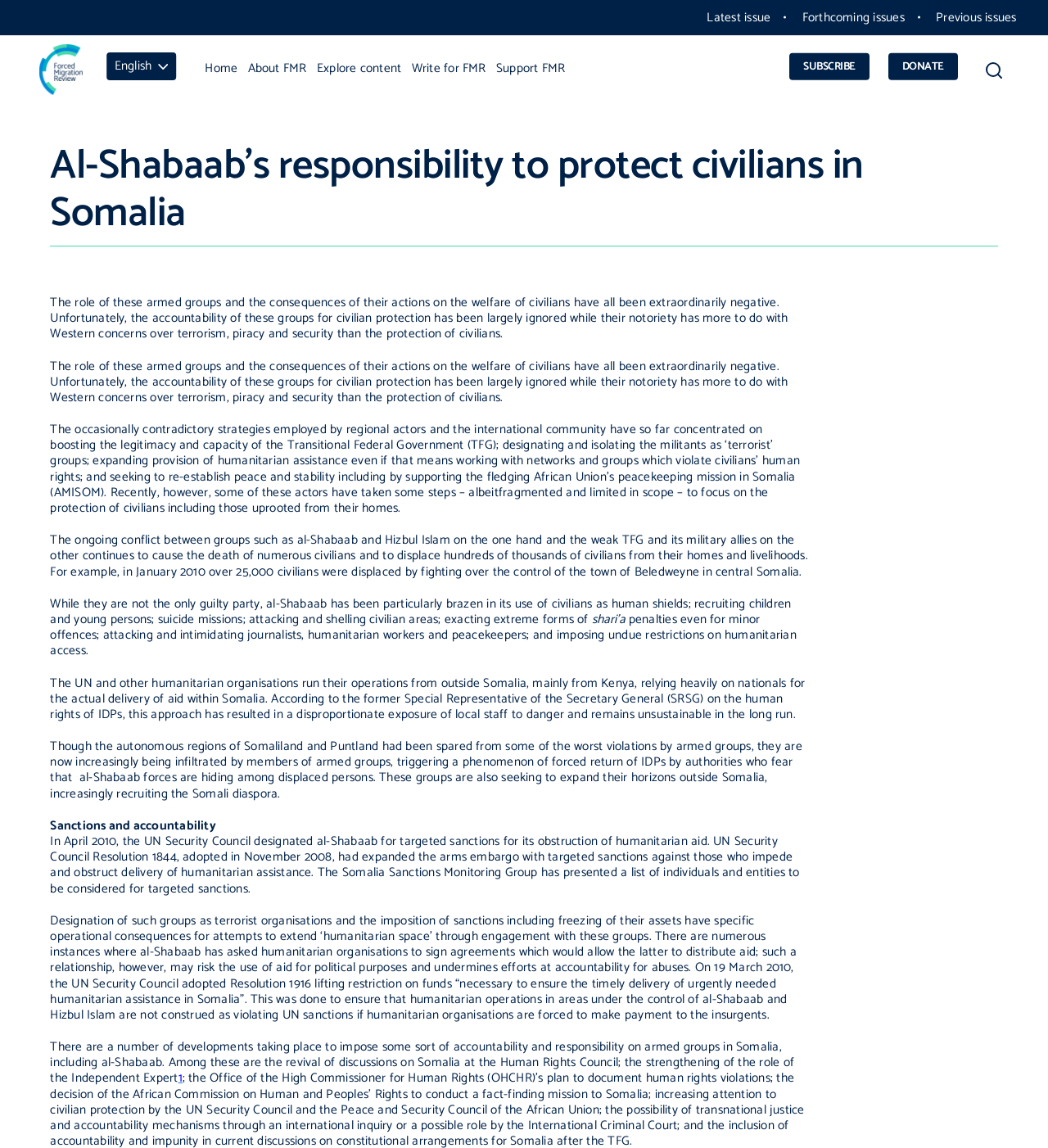Find the bounding box coordinates of the area to click in order to follow the instruction: "Click the 'CONTACT US' link".

None